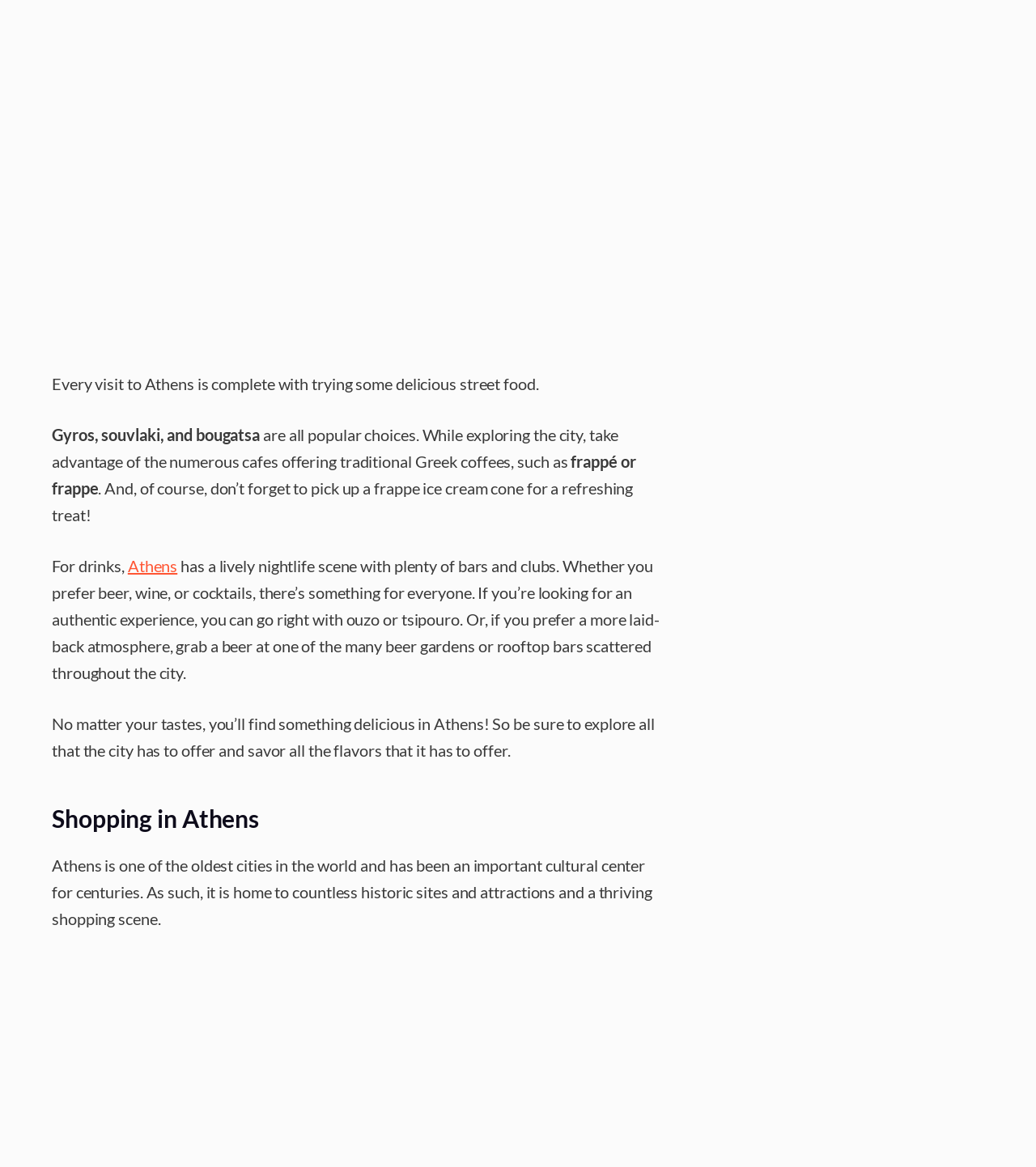Please determine the bounding box of the UI element that matches this description: parent_node: Name name="author". The coordinates should be given as (top-left x, top-left y, bottom-right x, bottom-right y), with all values between 0 and 1.

[0.508, 0.908, 0.793, 0.936]